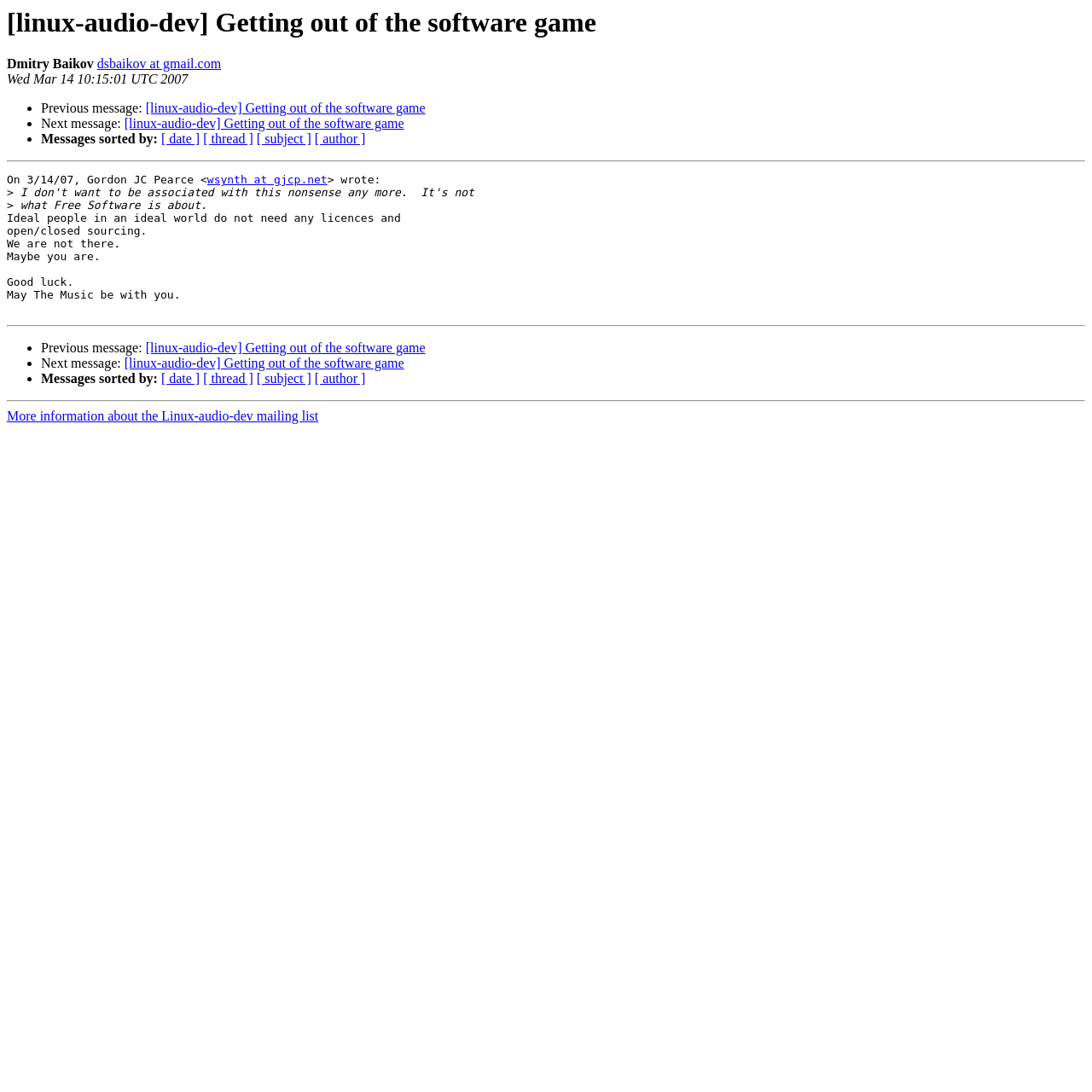Please reply to the following question with a single word or a short phrase:
How can the messages be sorted?

By date, thread, subject, or author